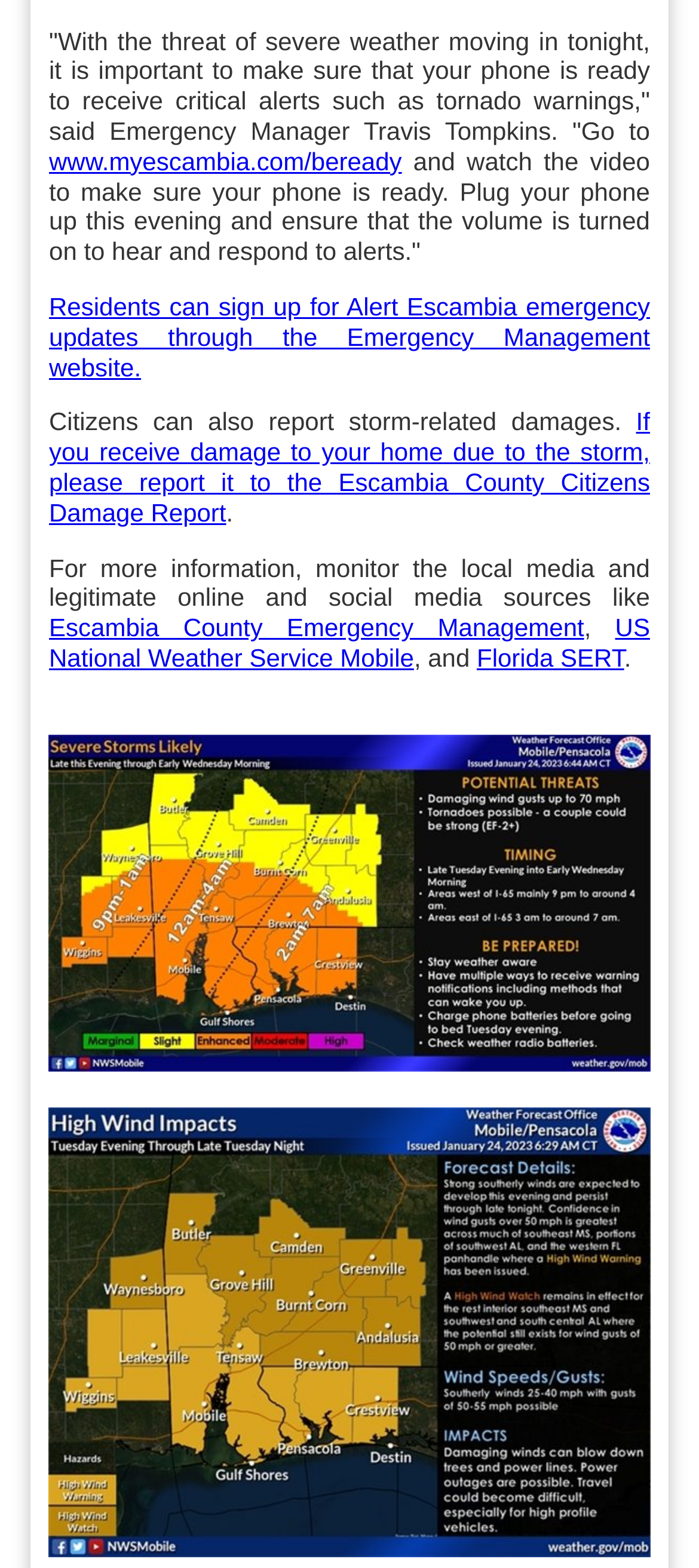Please answer the following question as detailed as possible based on the image: 
How can citizens report storm-related damages?

The webpage provides information on how citizens can report storm-related damages, which is by submitting a report through the Escambia County Citizens Damage Report, as mentioned in the link provided on the webpage.